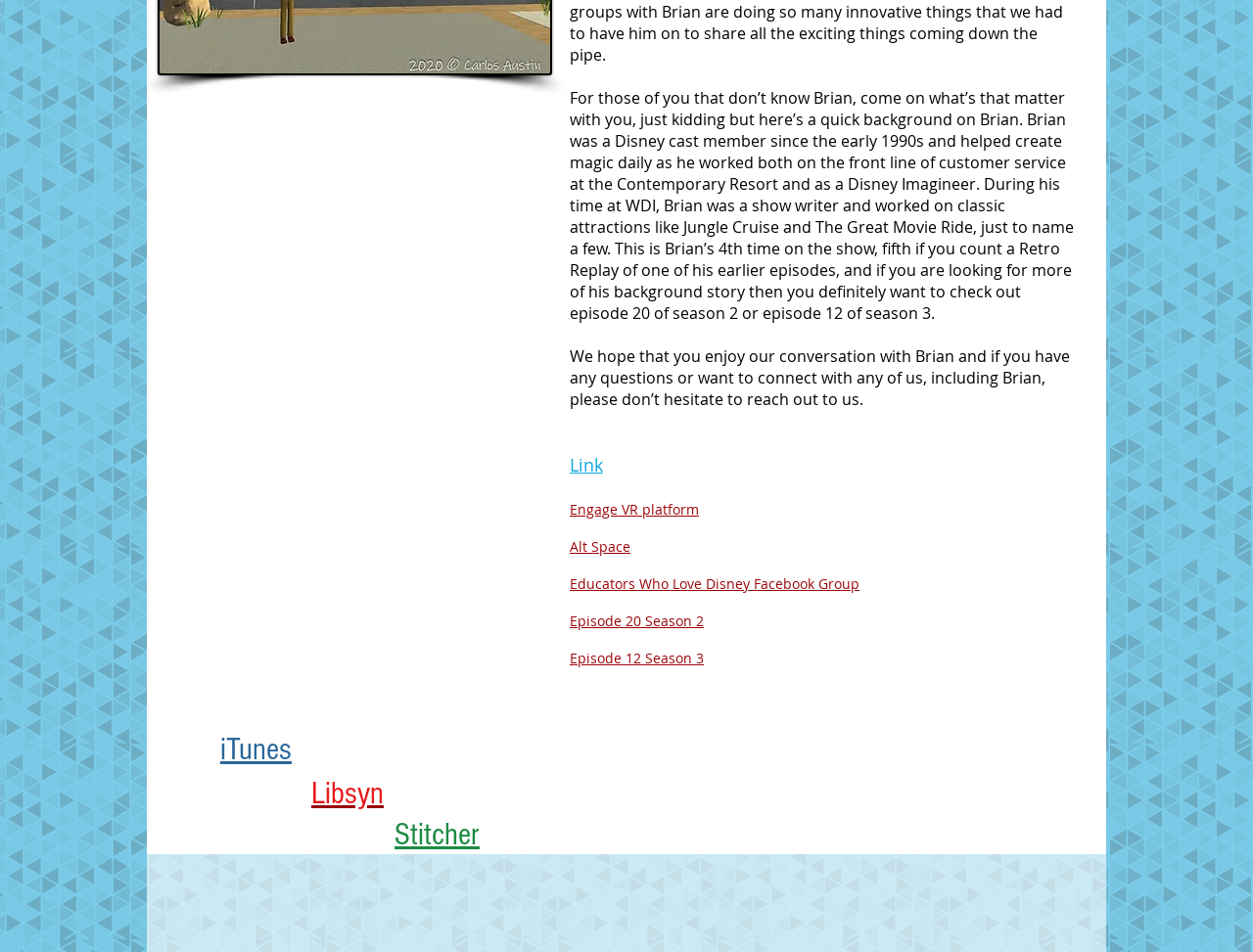Determine the bounding box coordinates of the UI element described below. Use the format (top-left x, top-left y, bottom-right x, bottom-right y) with floating point numbers between 0 and 1: Stitcher

[0.315, 0.857, 0.383, 0.895]